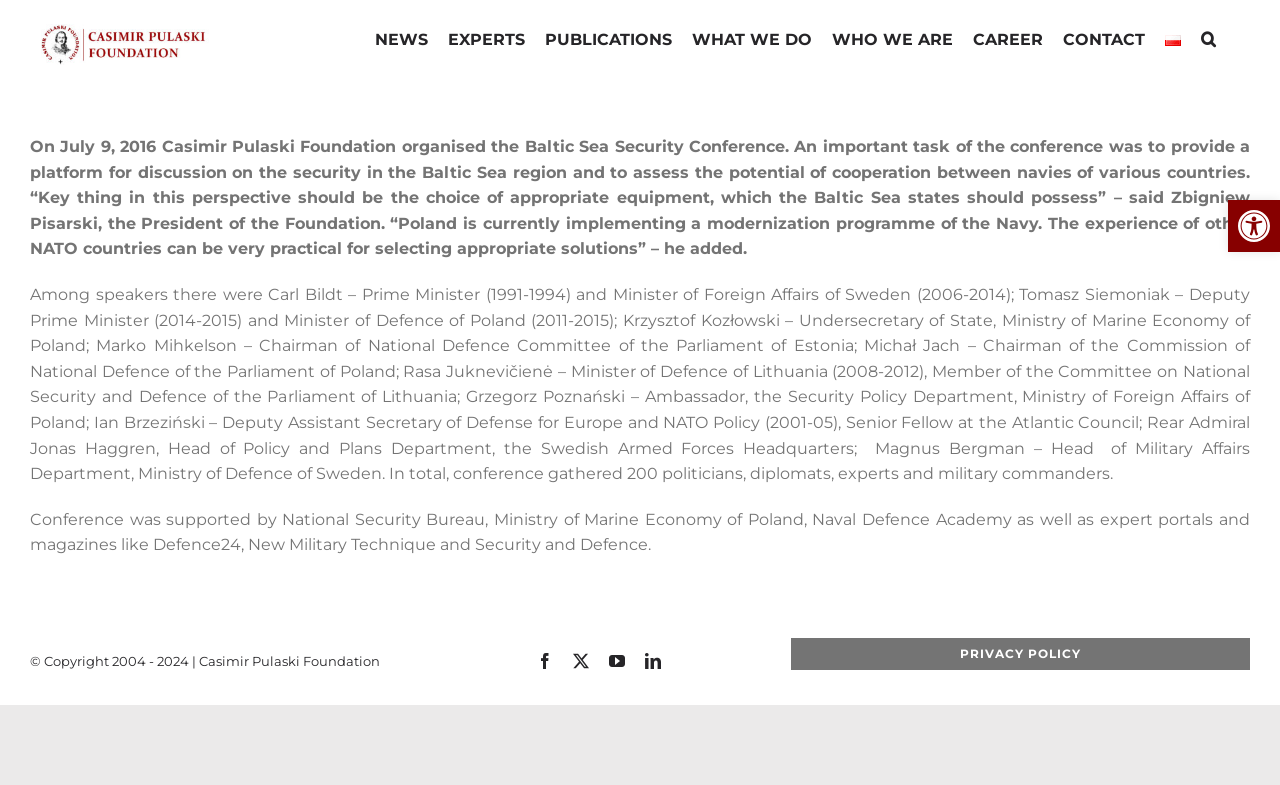Identify the bounding box coordinates for the UI element described as: "NEWS".

[0.293, 0.013, 0.334, 0.094]